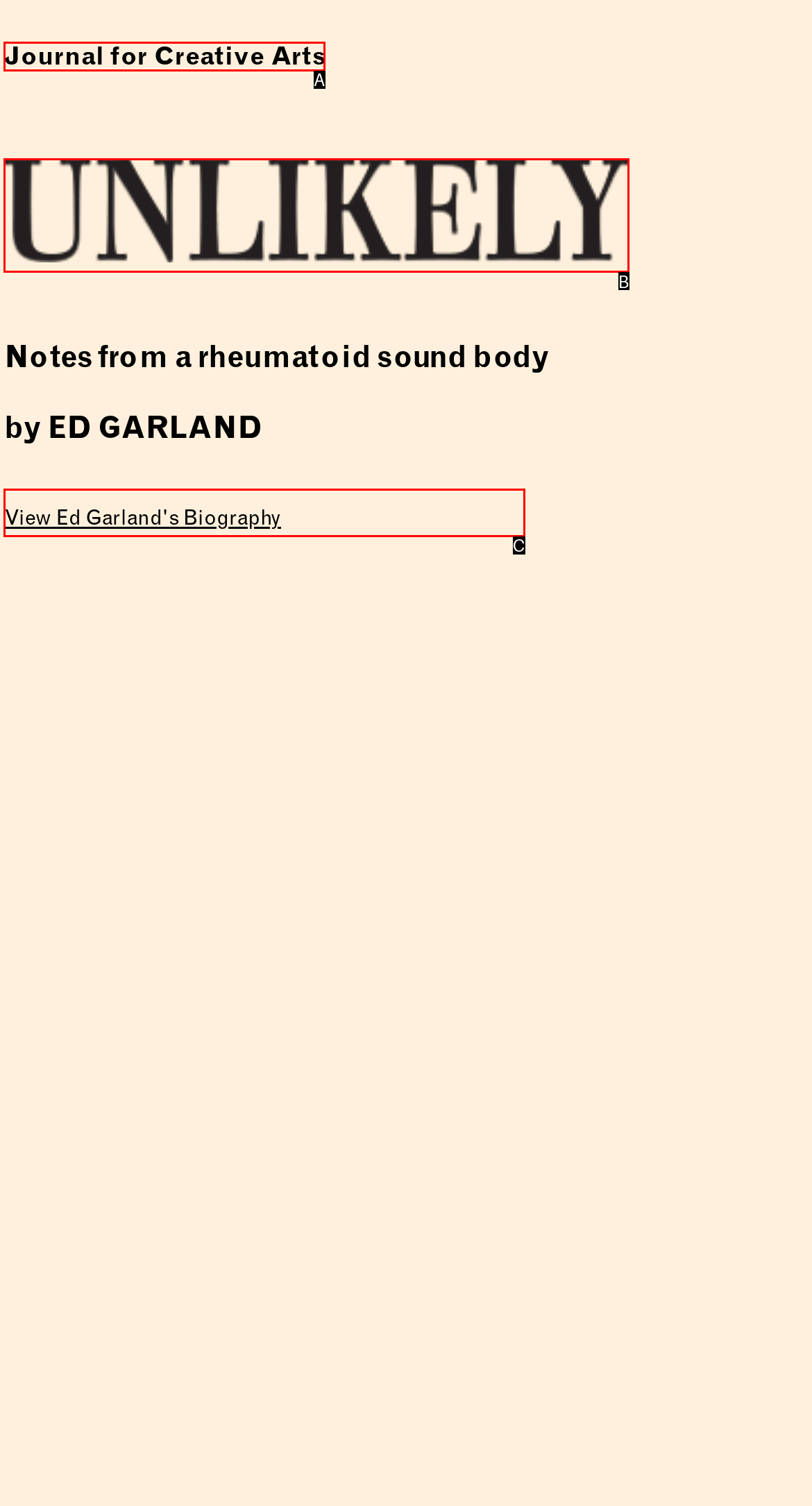Tell me which one HTML element best matches the description: View Ed Garland's Biography
Answer with the option's letter from the given choices directly.

C